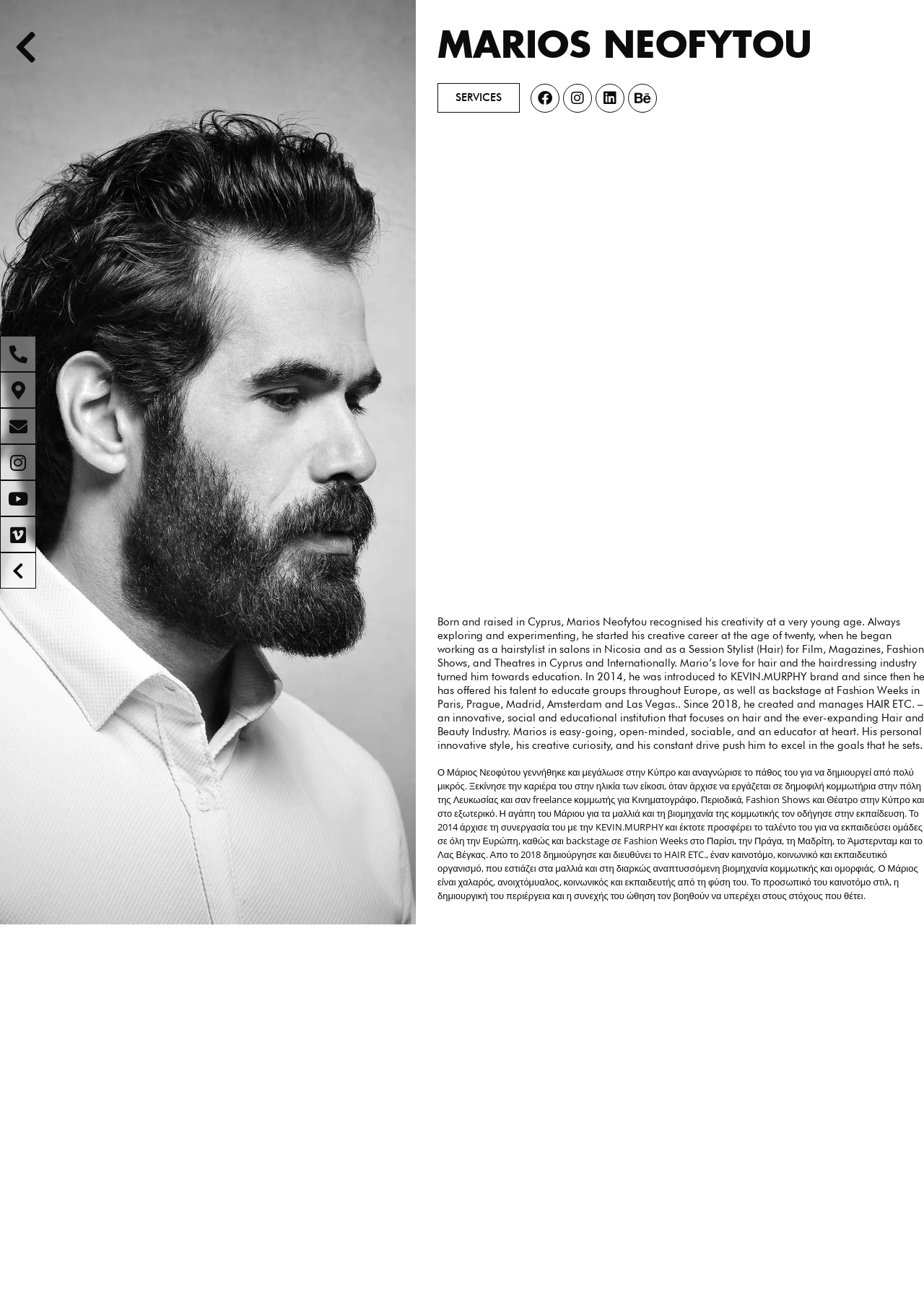Determine the bounding box coordinates for the clickable element required to fulfill the instruction: "Click on SERVICES". Provide the coordinates as four float numbers between 0 and 1, i.e., [left, top, right, bottom].

[0.473, 0.064, 0.562, 0.087]